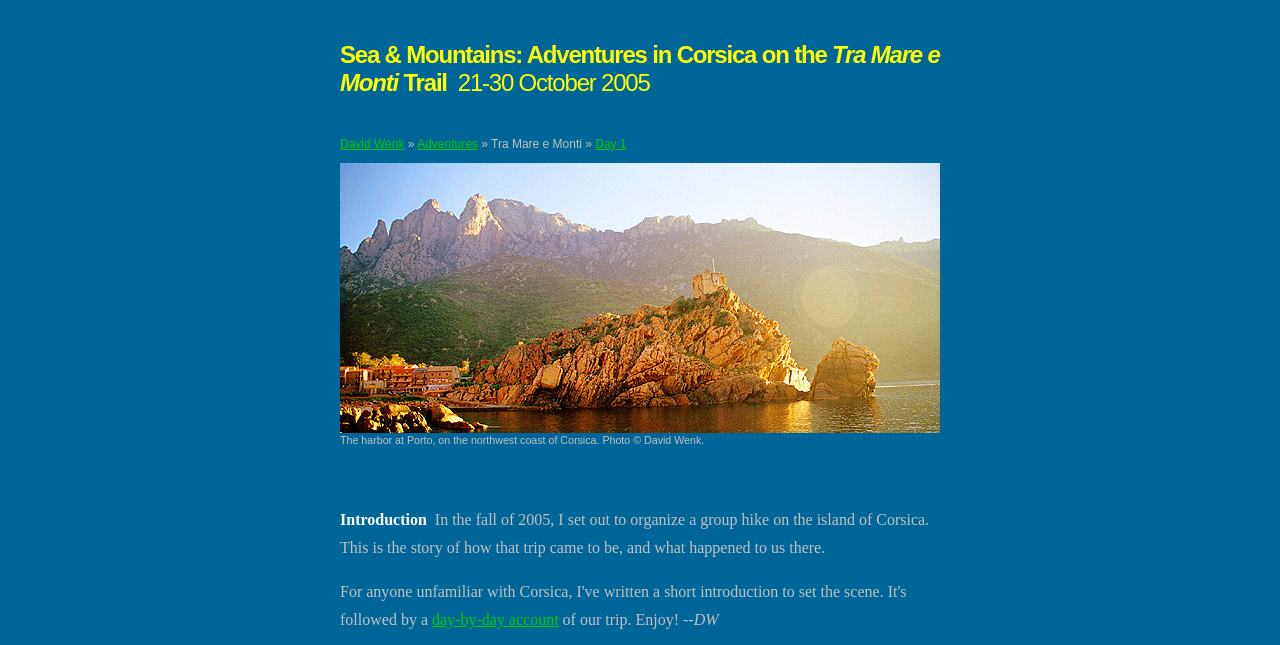Locate the bounding box of the UI element with the following description: "October 2011".

None